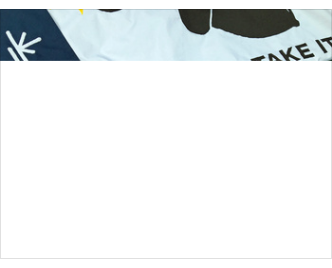What adds a touch of unique flair to the arrangement?
Based on the screenshot, answer the question with a single word or phrase.

Brass grommets